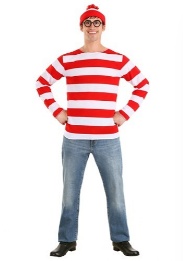Generate a detailed caption that encompasses all aspects of the image.

This image features a man dressed in a classic "Where's Waldo" costume, complete with a distinctive red and white striped long-sleeve shirt and a matching hat adorned with a pom-pom. He stands confidently with his hands on his hips, wearing blue jeans and black shoes. This playful and recognizable outfit is ideal for events like Halloween or themed parties, making it a fun choice for individuals looking to embody the beloved character from the popular book series. The costume is available for purchase, marketed as the "Where's Waldo Costume," perfect for anyone seeking a whimsical and nostalgic attire.